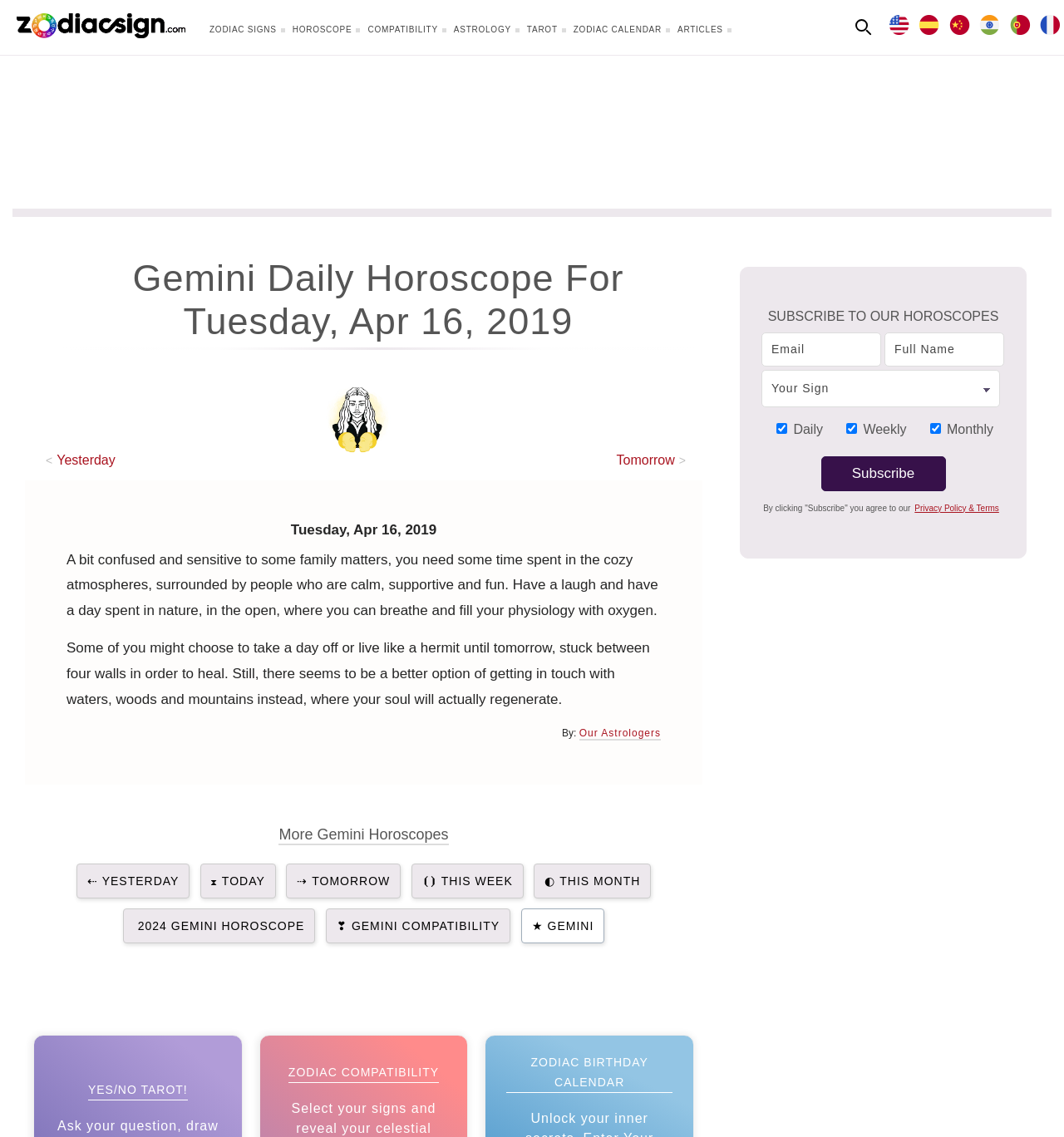Craft a detailed narrative of the webpage's structure and content.

This webpage is dedicated to providing daily horoscopes, specifically for Gemini on Tuesday, April 16, 2019. At the top left, there is a link to the website's homepage, ZodiacSign.com, accompanied by a small image. On the top right, there are two search box buttons. 

Below the top section, there is a layout table with several links to different sections of the website, including Zodiac Signs, Horoscope, Compatibility, Astrology, Tarot, and Zodiac Calendar. Additionally, there are links to switch the language of the website to English, Spanish, Chinese, Hindi, Portuguese, and French.

The main content of the webpage is divided into two sections. The first section displays the daily horoscope, which includes a heading, an image, and two paragraphs of text describing the horoscope for Gemini on that specific day. The horoscope advises Gemini to spend time in cozy atmospheres, surrounded by calm and supportive people, and to take a day off to relax and recharge.

The second section provides links to navigate through the horoscope archives, including yesterday's, today's, and tomorrow's horoscopes, as well as links to view the horoscope for the week, month, and year 2024. There are also links to Gemini compatibility and a general Gemini page.

On the right side of the webpage, there is a subscription form where users can enter their email address, full name, and select the frequency of the horoscope updates they want to receive. Below the form, there is a checkbox to agree to the website's privacy policy and terms.

At the bottom of the webpage, there are additional links and text, including a yes/no tarot section, zodiac compatibility, and zodiac birthday calendar.